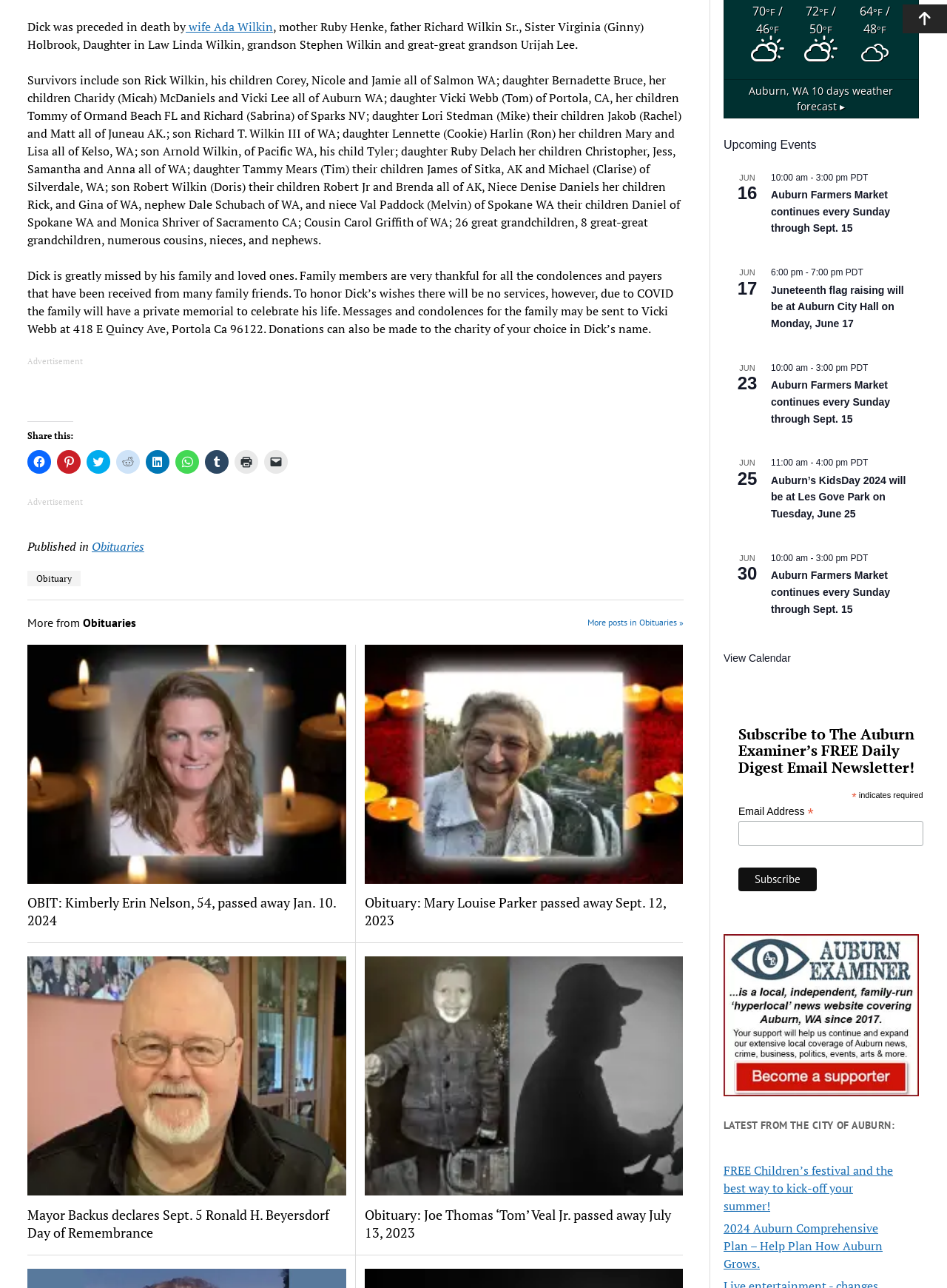Determine the bounding box coordinates for the UI element matching this description: "parent_node: Email Address * name="EMAIL"".

[0.78, 0.637, 0.975, 0.657]